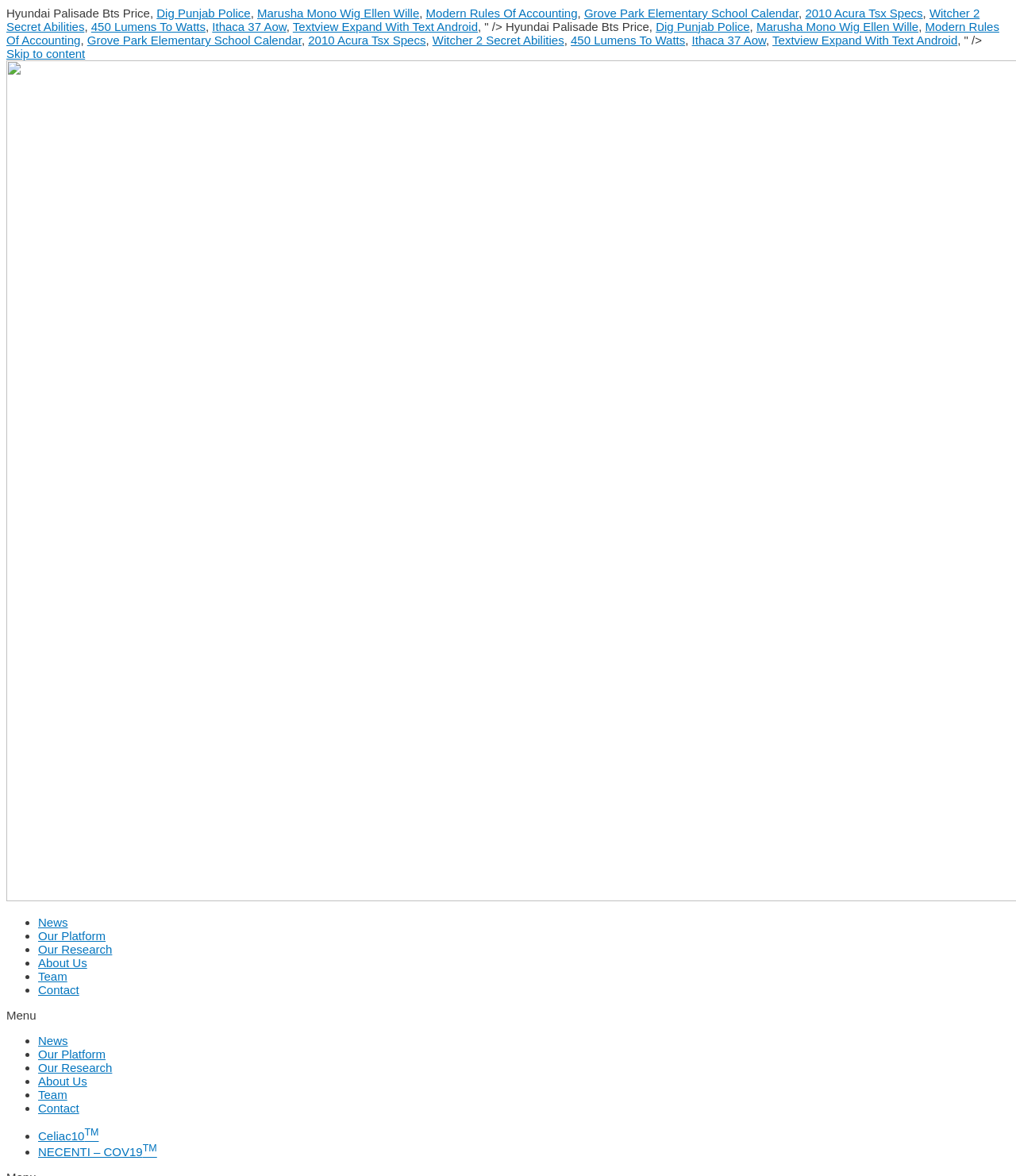Pinpoint the bounding box coordinates for the area that should be clicked to perform the following instruction: "Learn about Celiac10TM".

[0.038, 0.96, 0.097, 0.972]